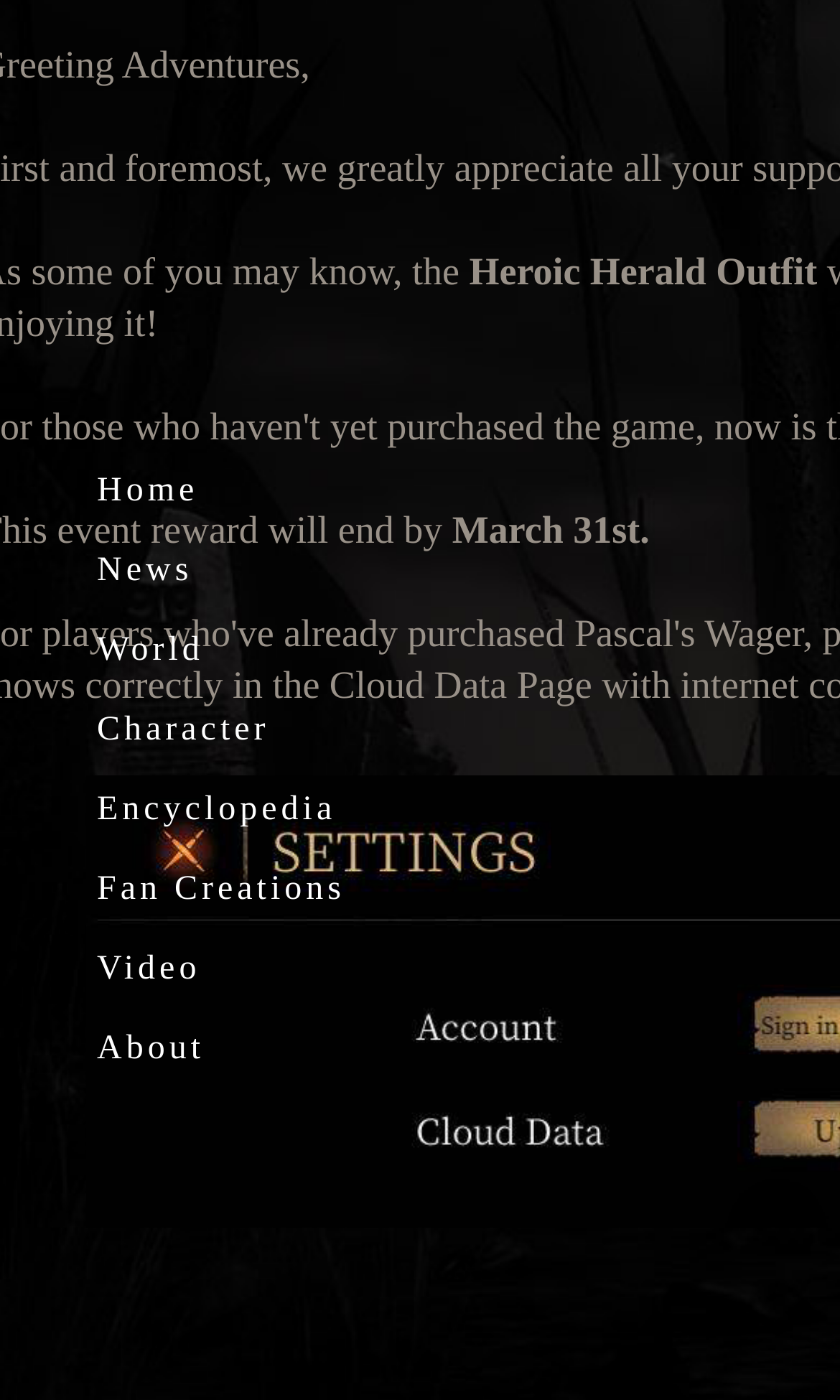Specify the bounding box coordinates of the area to click in order to follow the given instruction: "Read the 'Future Science E-Journals – new subscription' post."

None